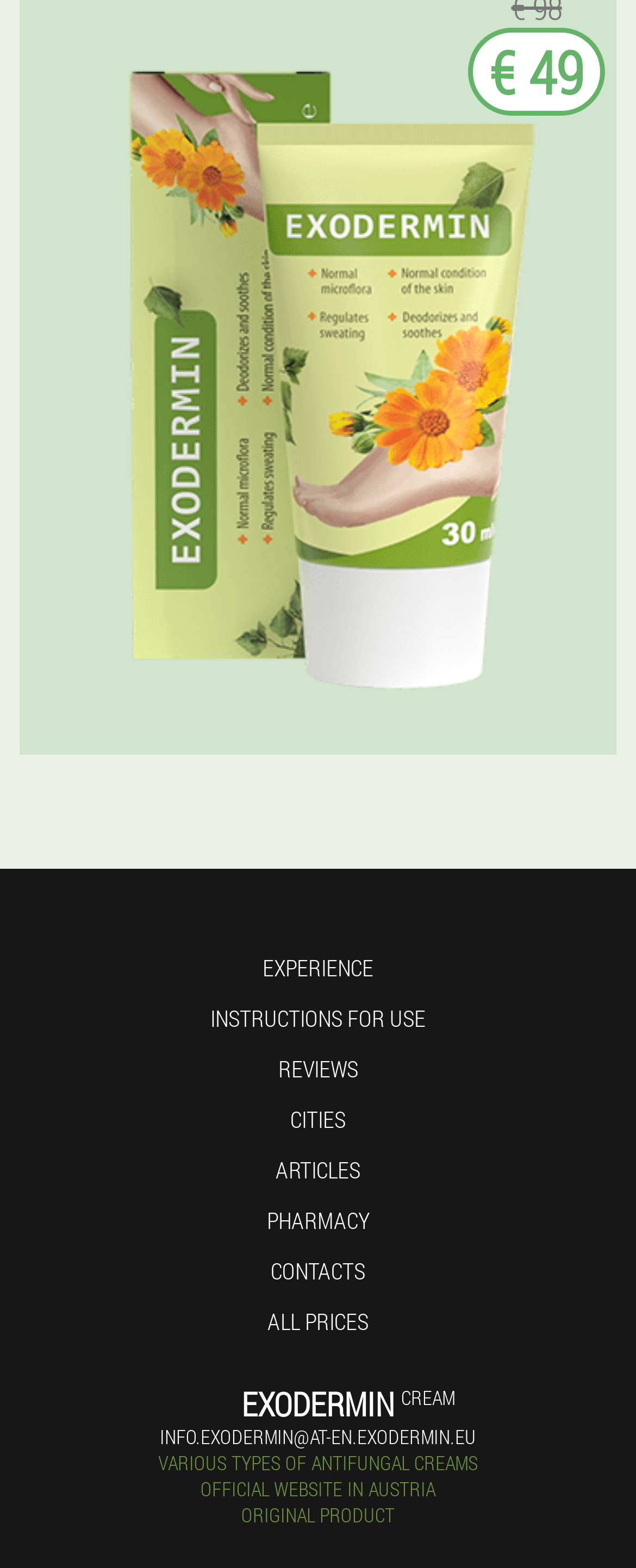What is the price of Exodermin cream?
Please use the image to deliver a detailed and complete answer.

The price of Exodermin cream can be found in the layout table with the image of Exodermin, where it is written as '€ 49'.